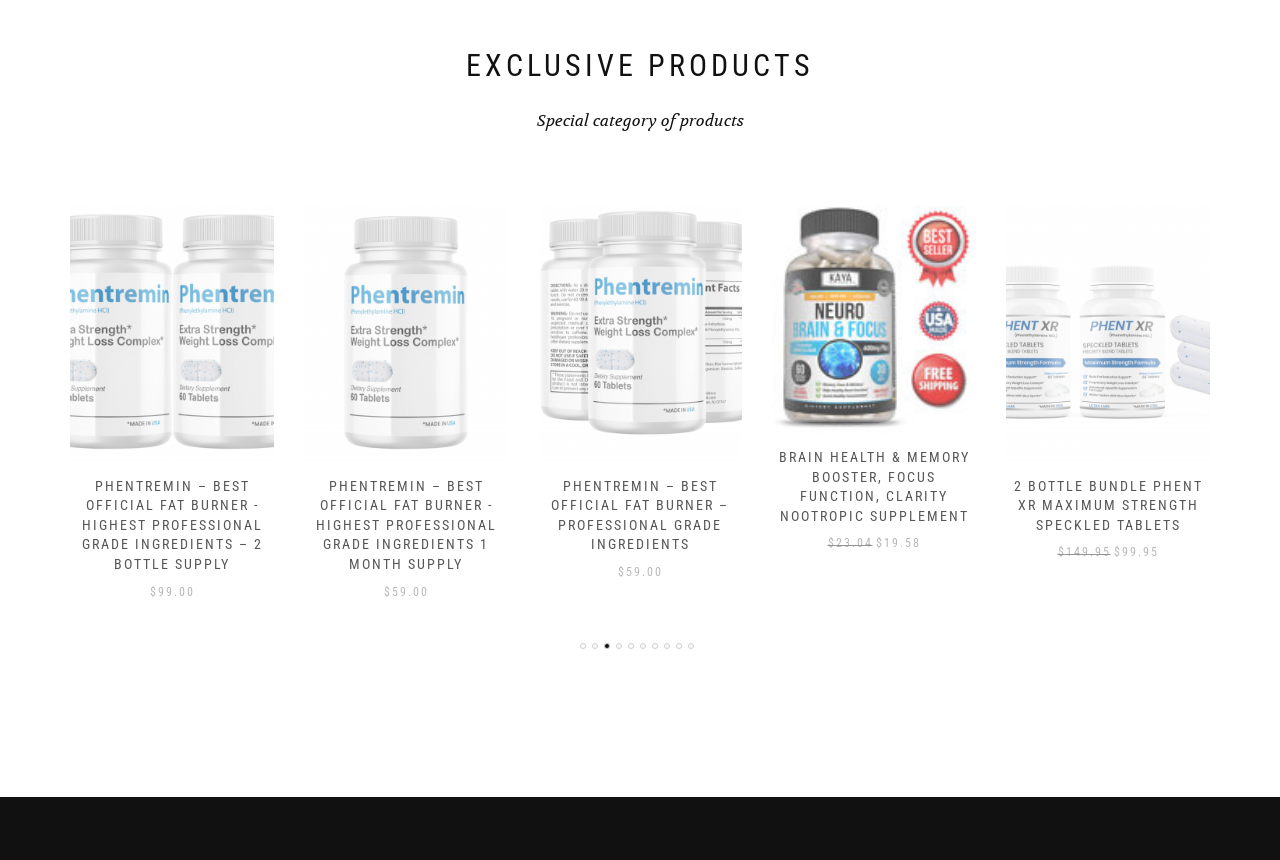Kindly respond to the following question with a single word or a brief phrase: 
How many products are listed?

5